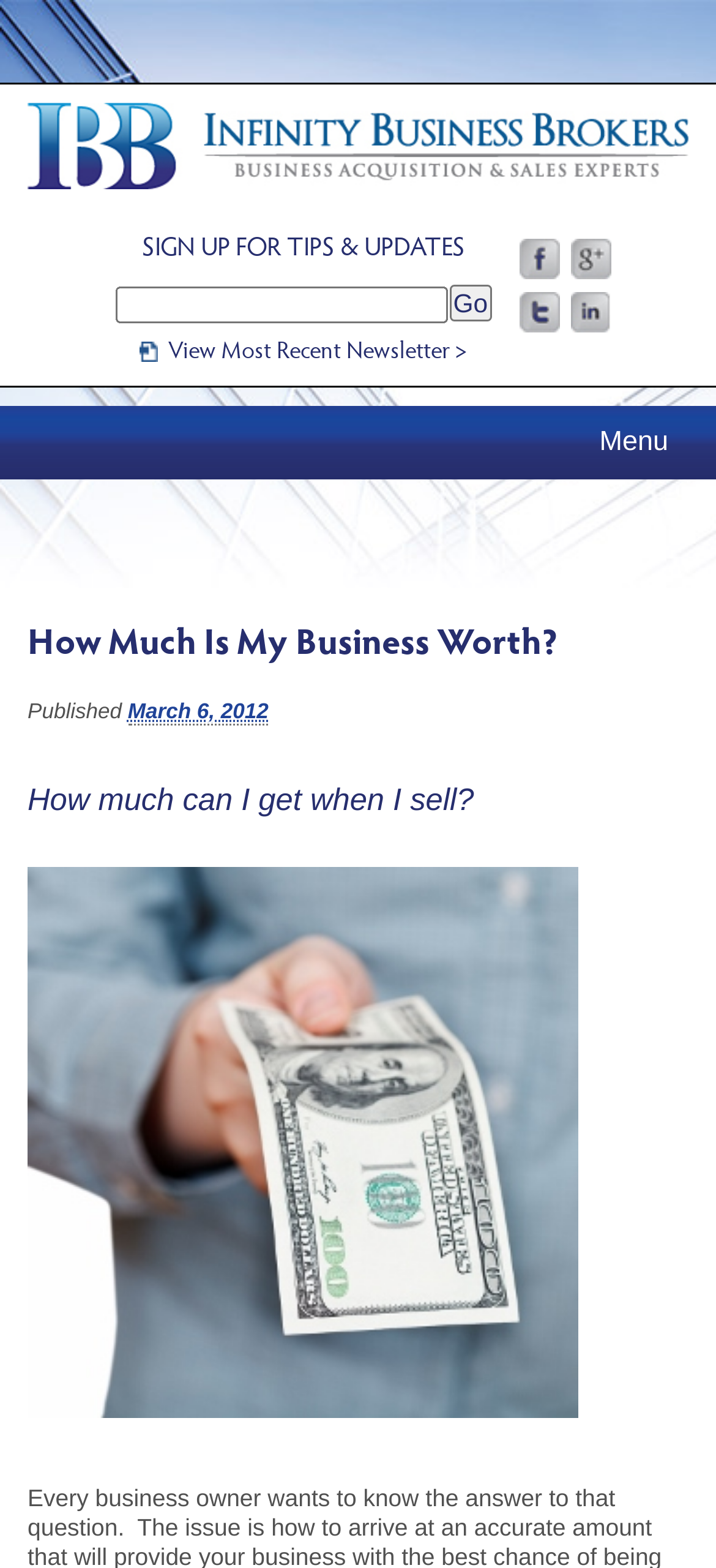Highlight the bounding box coordinates of the element that should be clicked to carry out the following instruction: "Go to the Social Web category". The coordinates must be given as four float numbers ranging from 0 to 1, i.e., [left, top, right, bottom].

None